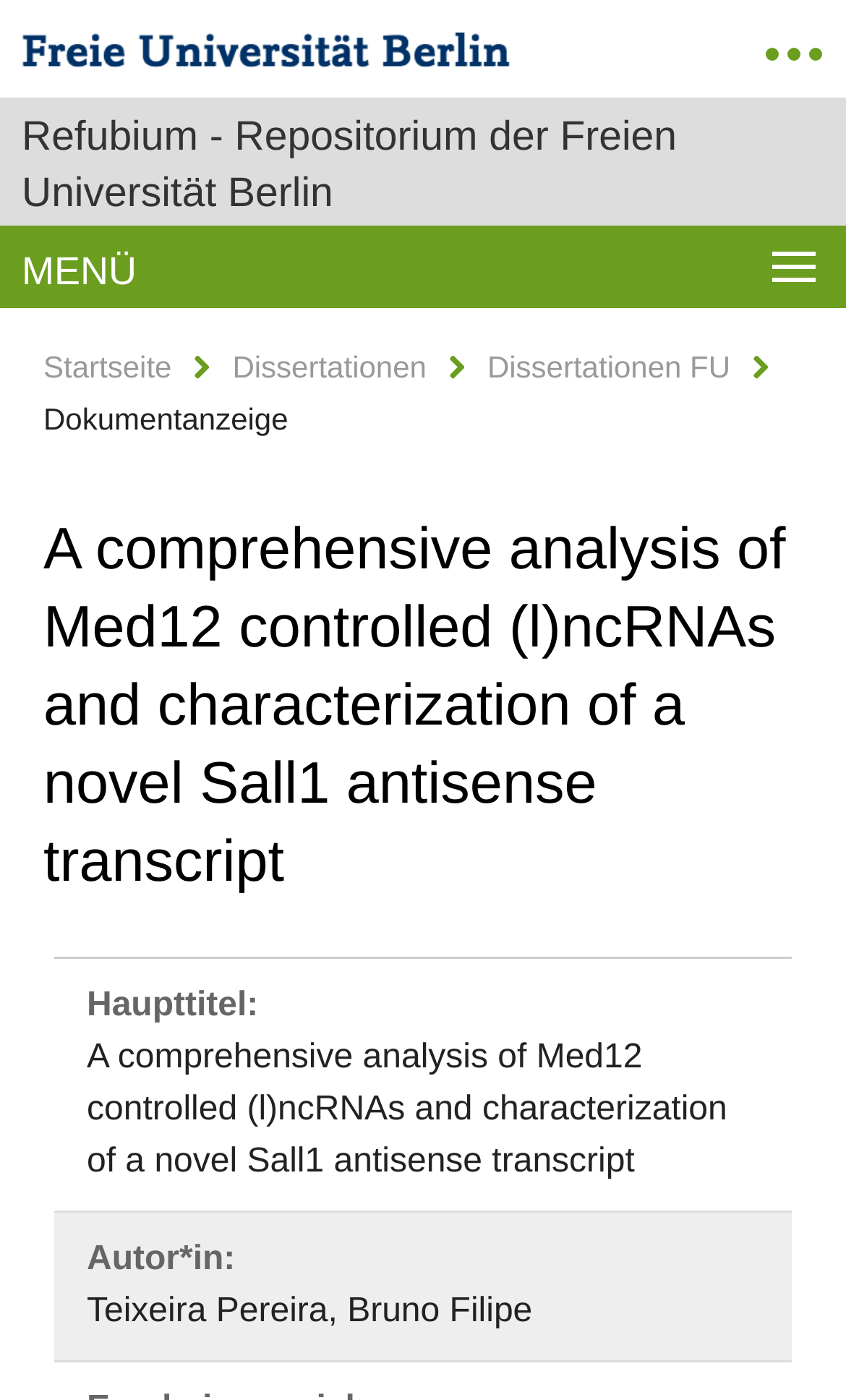What is the menu item after 'Startseite'?
Answer the question with as much detail as possible.

I found the answer by looking at the link elements in the menu section, where 'Startseite' is followed by 'Dissertationen'.